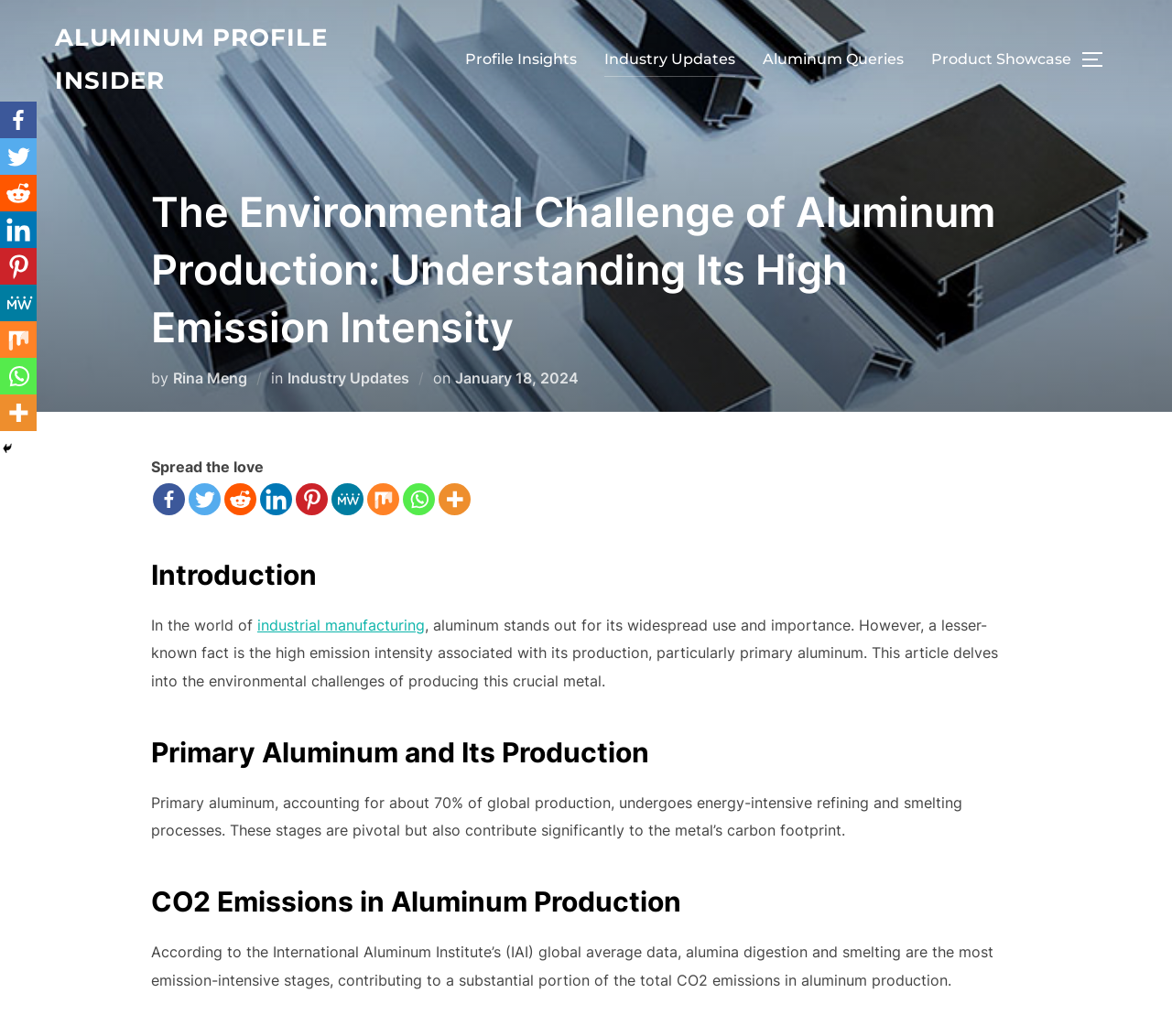Please identify the bounding box coordinates for the region that you need to click to follow this instruction: "Share the article on Facebook".

[0.13, 0.467, 0.158, 0.498]